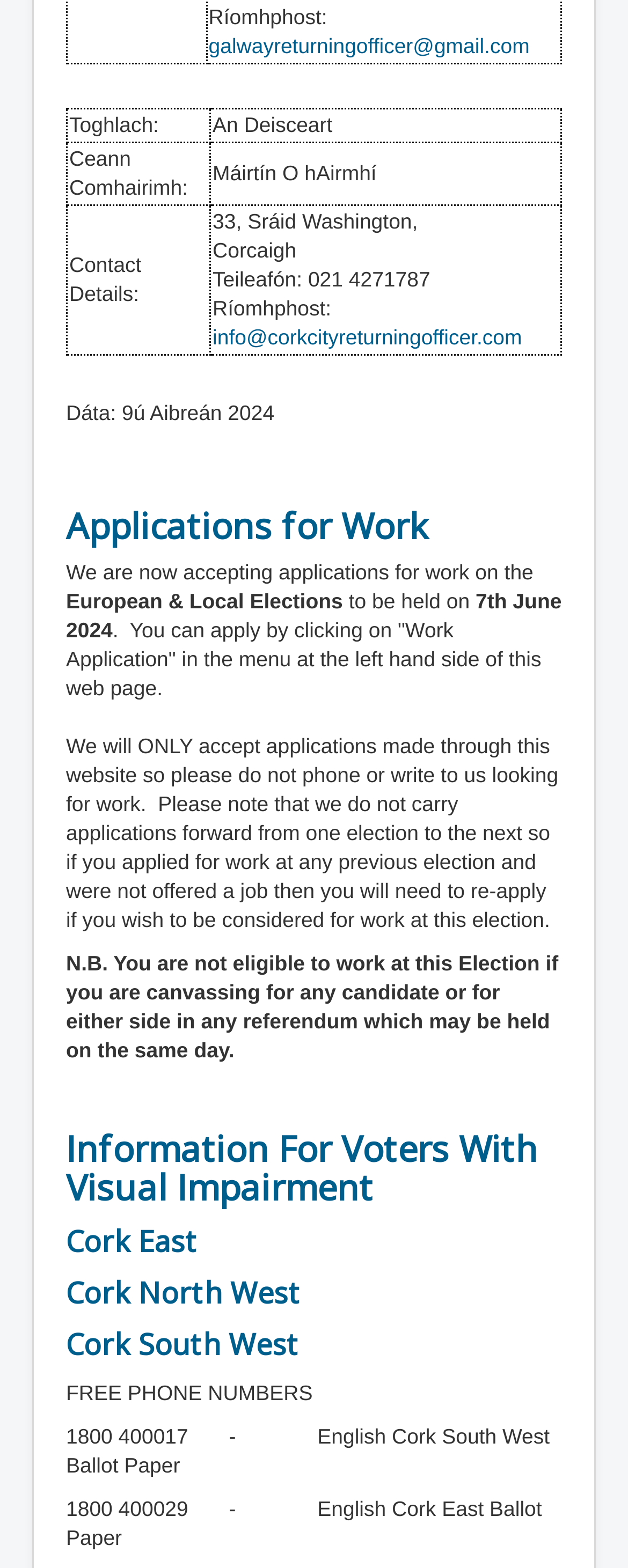Provide the bounding box coordinates for the specified HTML element described in this description: "Cork South West". The coordinates should be four float numbers ranging from 0 to 1, in the format [left, top, right, bottom].

[0.105, 0.845, 0.477, 0.869]